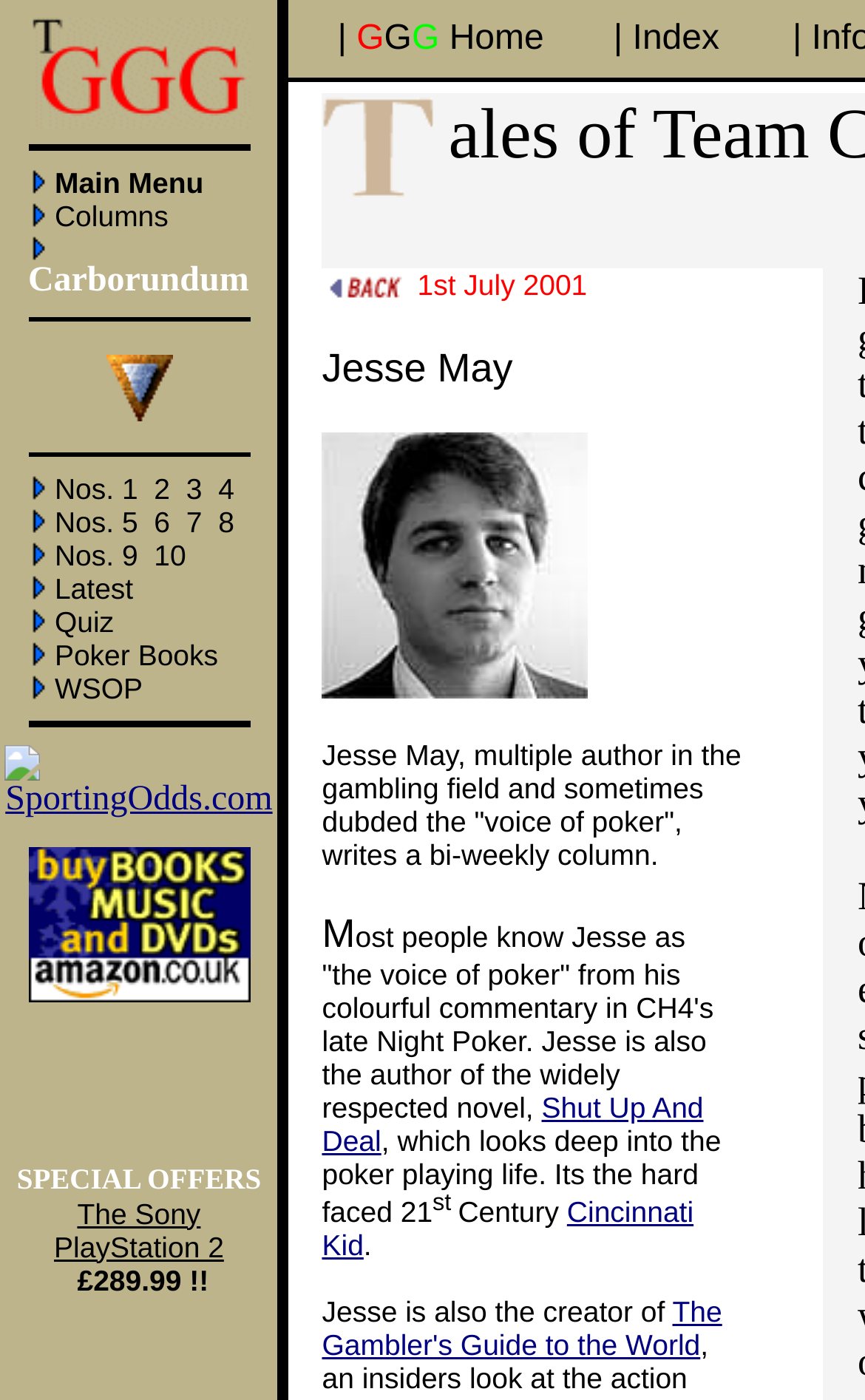Answer this question using a single word or a brief phrase:
How many images are on the webpage?

13